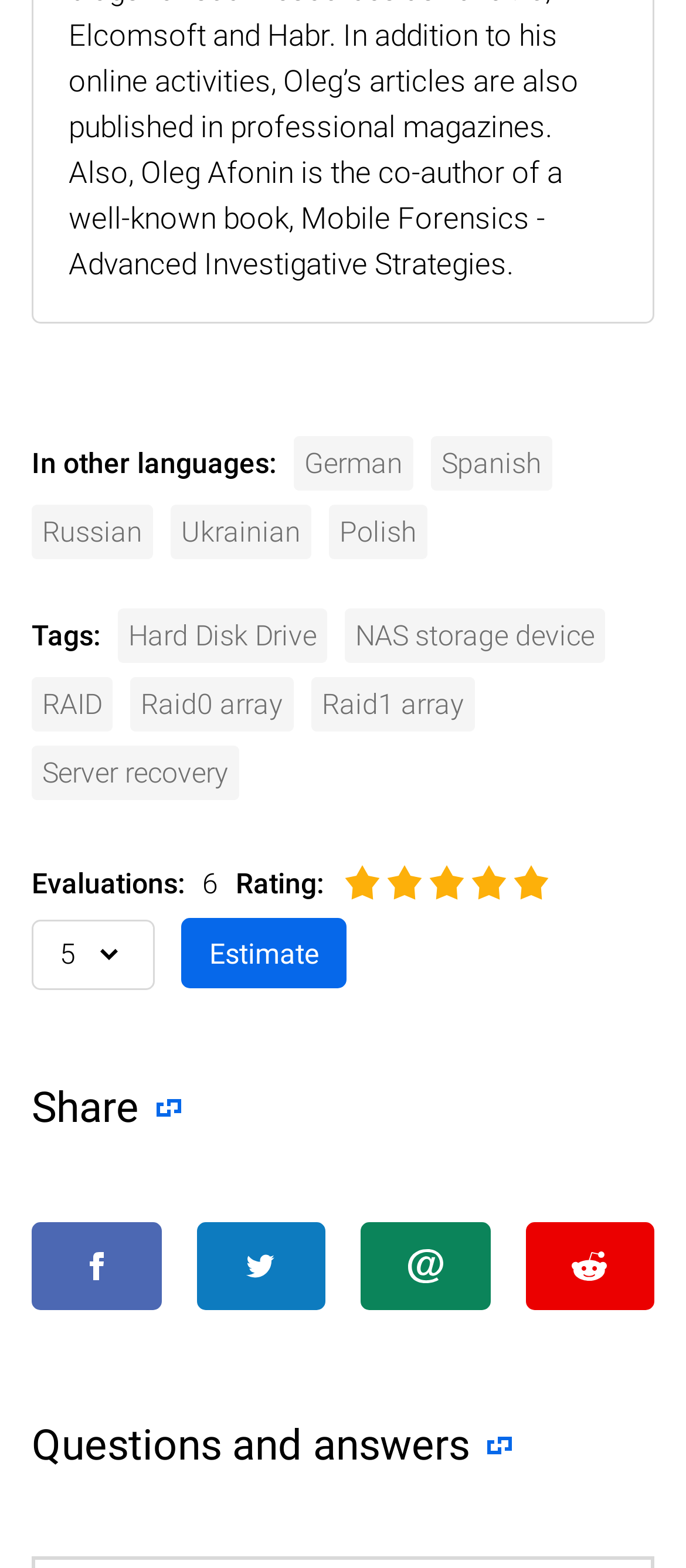Use the information in the screenshot to answer the question comprehensively: What social media platforms are available for sharing?

The webpage provides a 'Share' section with links to share the content on various social media platforms, including Facebook, Twitter, Email, and Reddit.